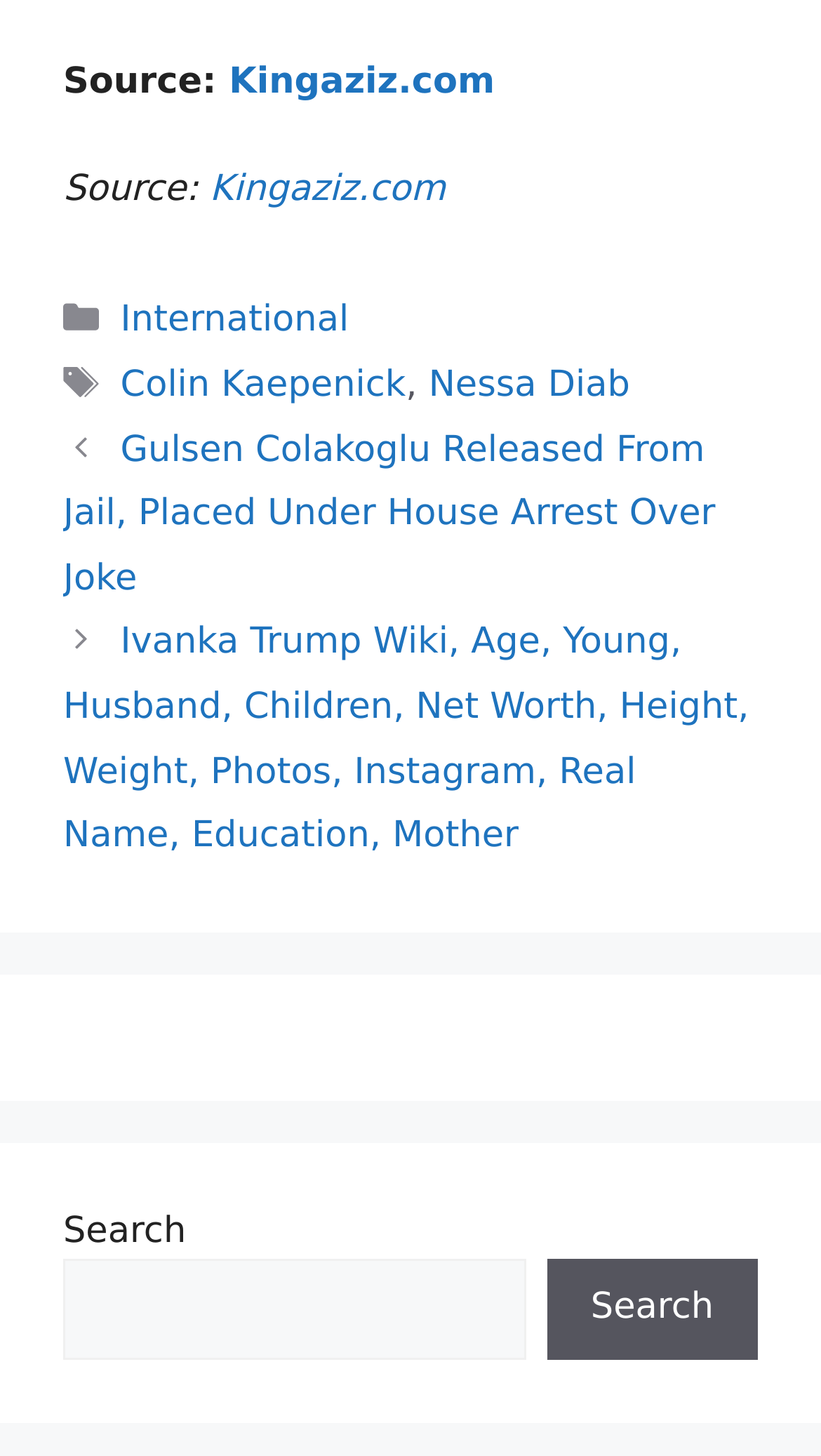Can you pinpoint the bounding box coordinates for the clickable element required for this instruction: "Click on the link to Ivanka Trump Wiki"? The coordinates should be four float numbers between 0 and 1, i.e., [left, top, right, bottom].

[0.077, 0.427, 0.912, 0.589]